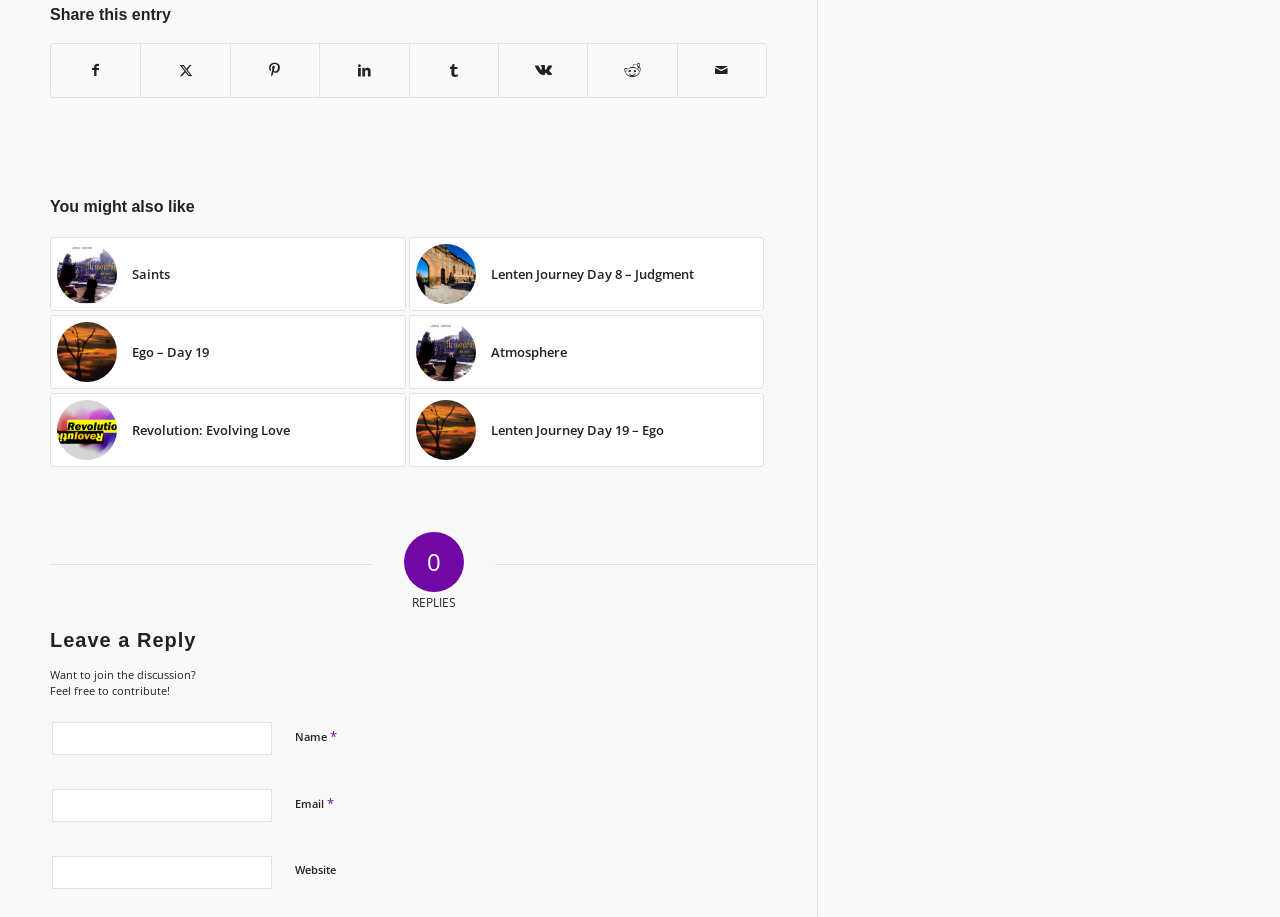Please find the bounding box coordinates of the element that you should click to achieve the following instruction: "Enter your email". The coordinates should be presented as four float numbers between 0 and 1: [left, top, right, bottom].

[0.041, 0.86, 0.212, 0.896]